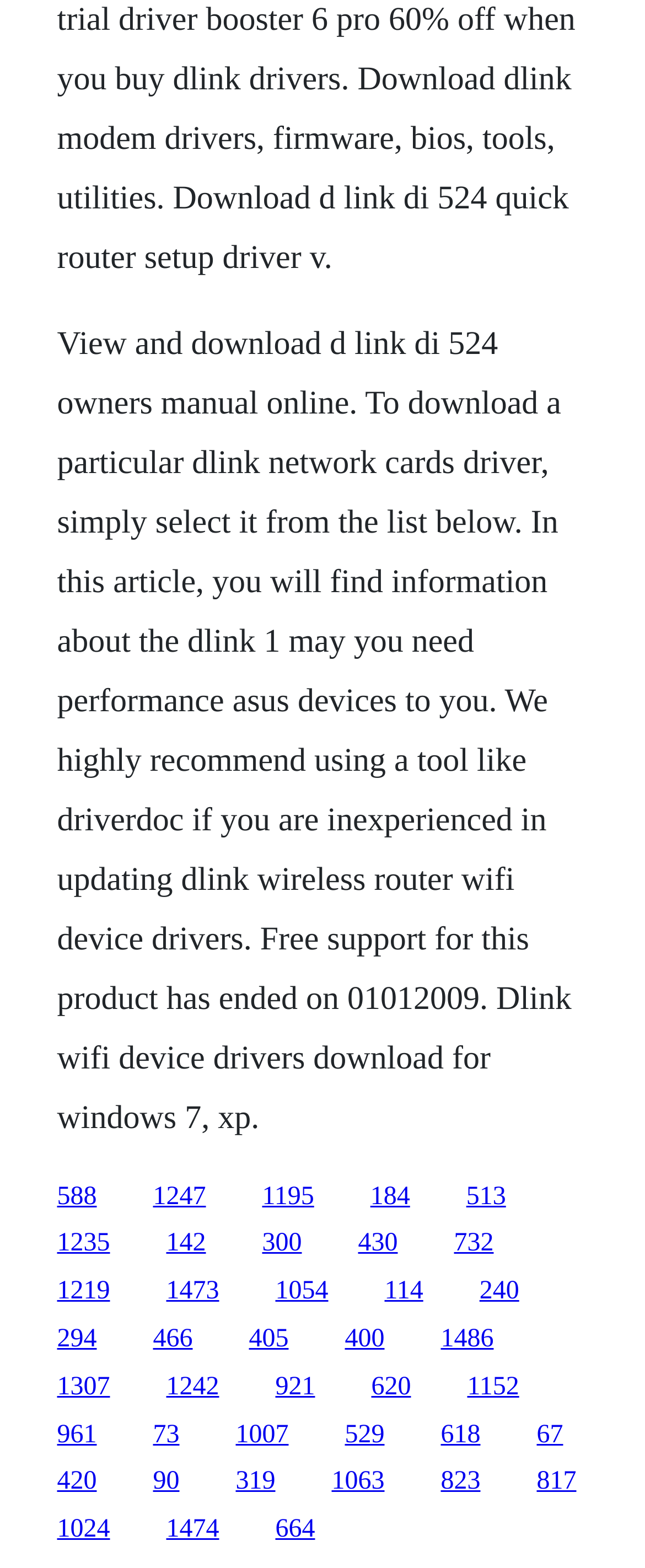Please locate the bounding box coordinates of the element's region that needs to be clicked to follow the instruction: "View 1247 driver information". The bounding box coordinates should be provided as four float numbers between 0 and 1, i.e., [left, top, right, bottom].

[0.237, 0.754, 0.319, 0.772]